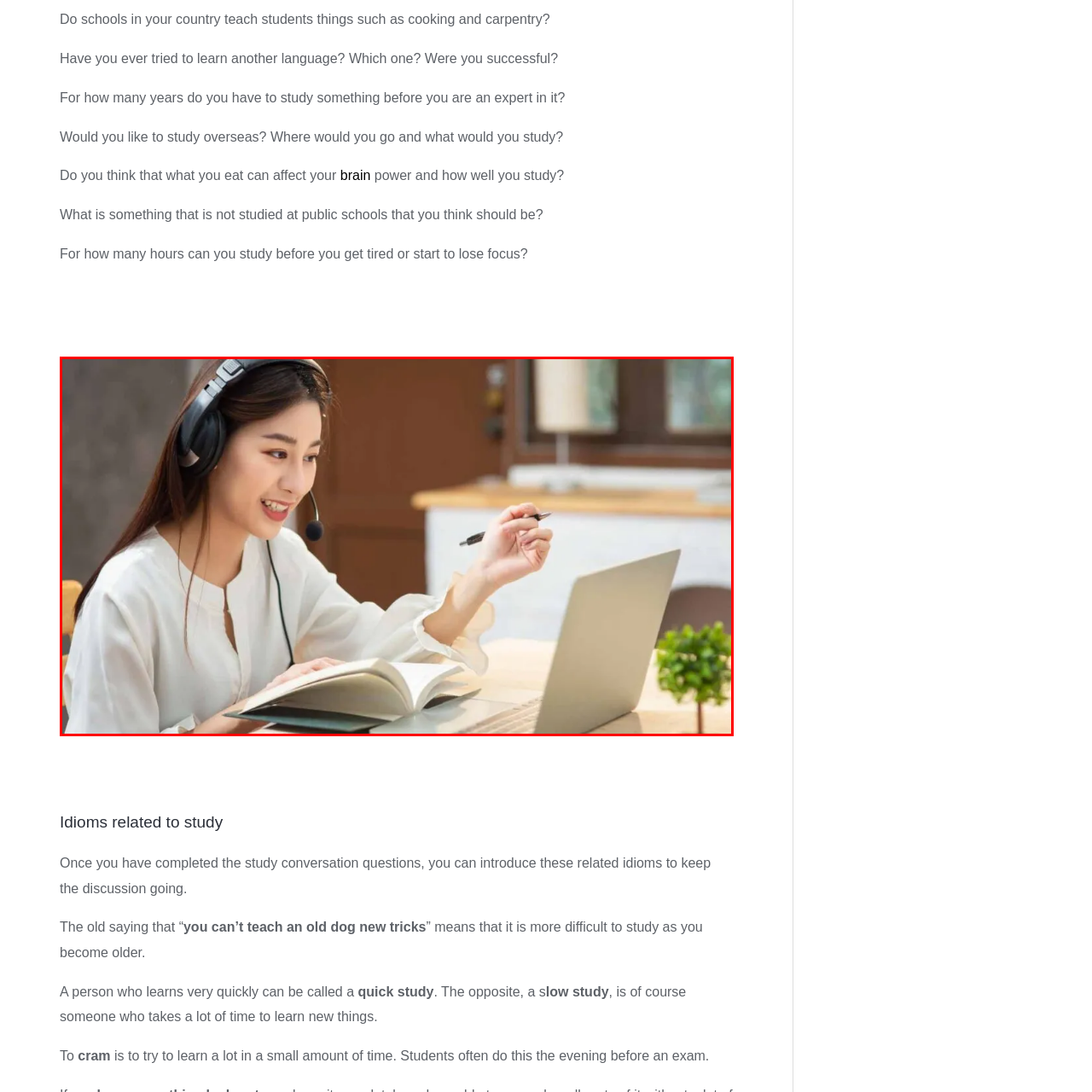Focus on the section encased in the red border, What type of lighting is in the study environment? Give your response as a single word or phrase.

Soft, natural lighting